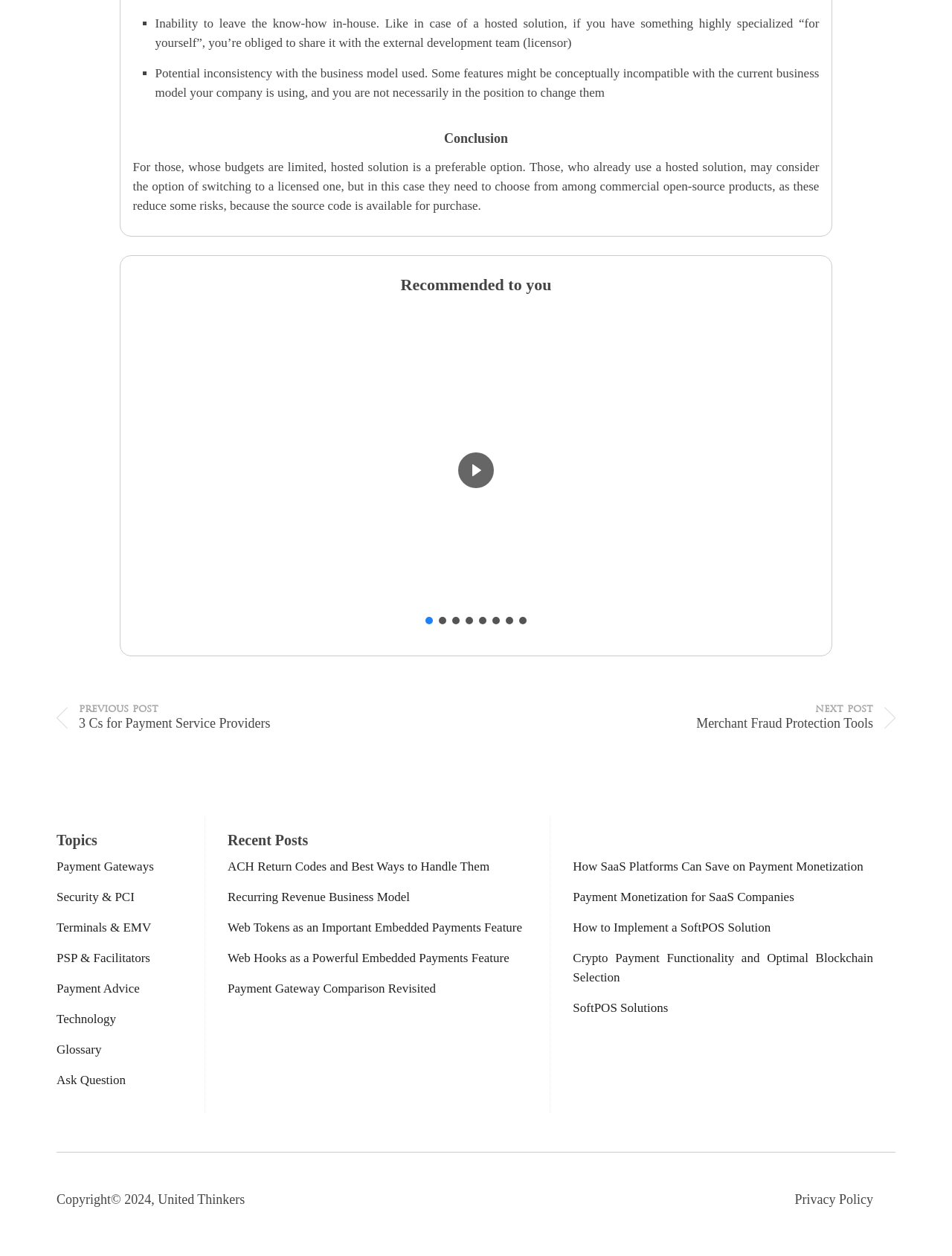Indicate the bounding box coordinates of the clickable region to achieve the following instruction: "Click the 'previous arrow' button."

[0.185, 0.365, 0.21, 0.384]